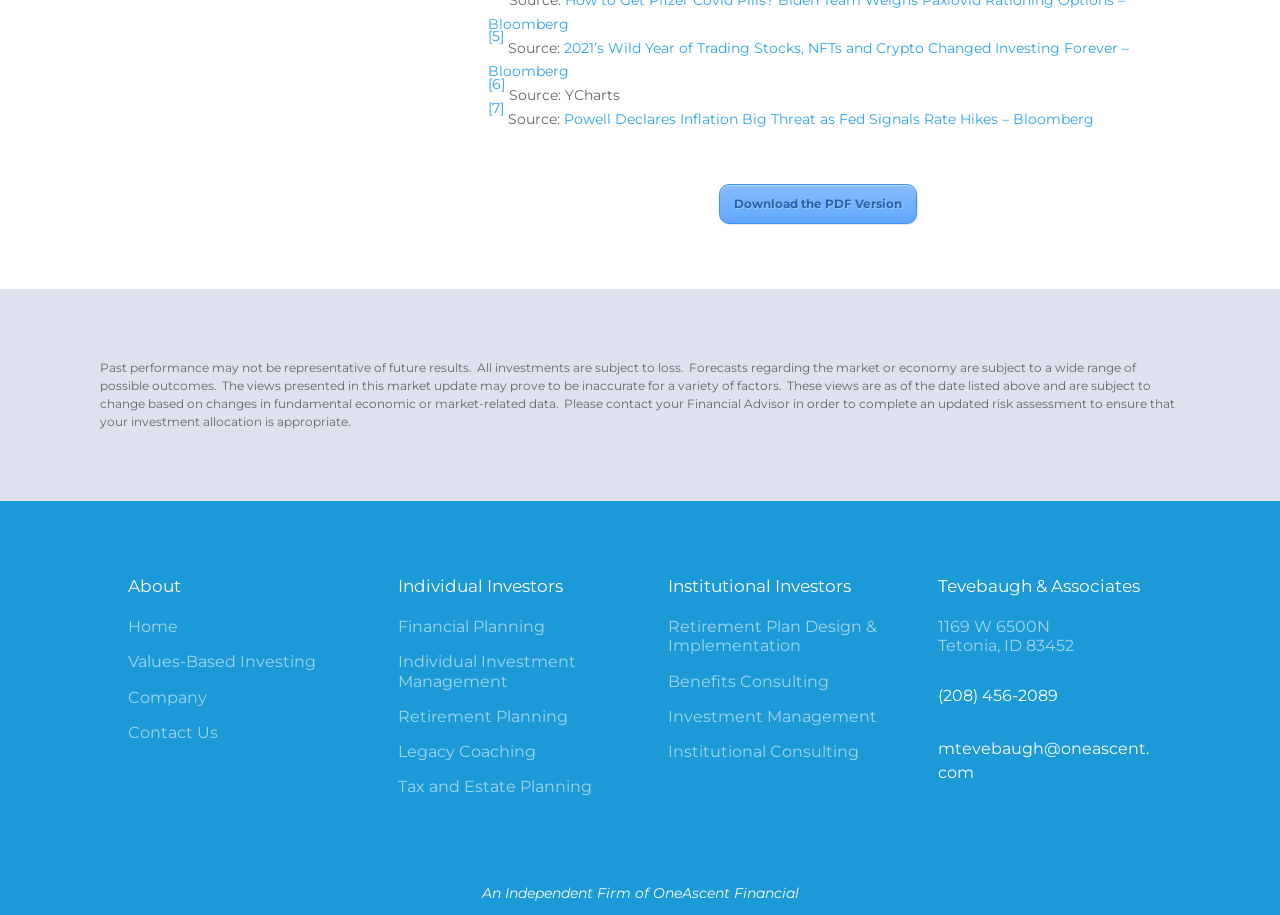Using the description "Institutional Consulting", locate and provide the bounding box of the UI element.

[0.522, 0.811, 0.671, 0.832]